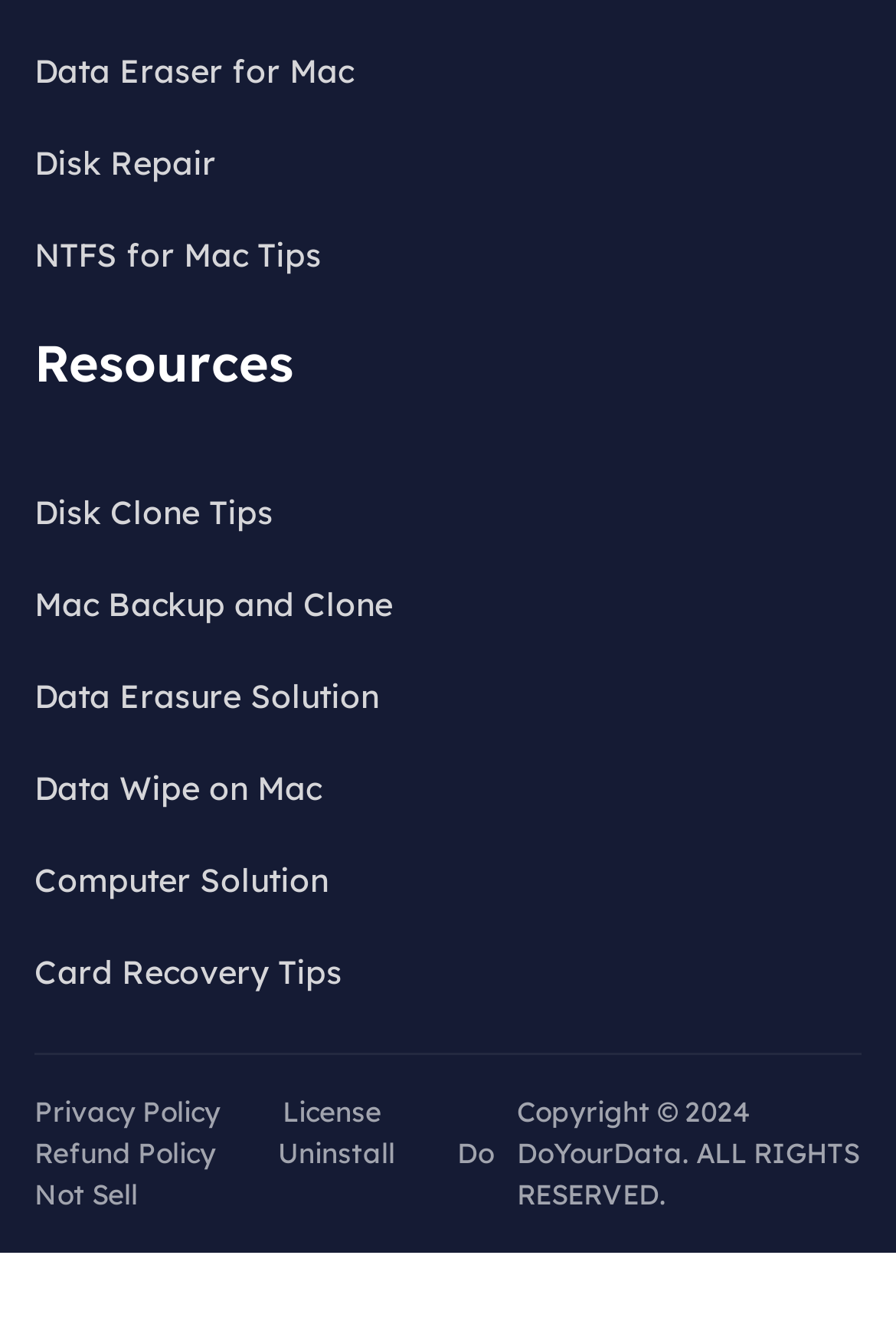Identify the bounding box of the UI component described as: "Disk Clone Tips".

[0.038, 0.425, 0.305, 0.456]